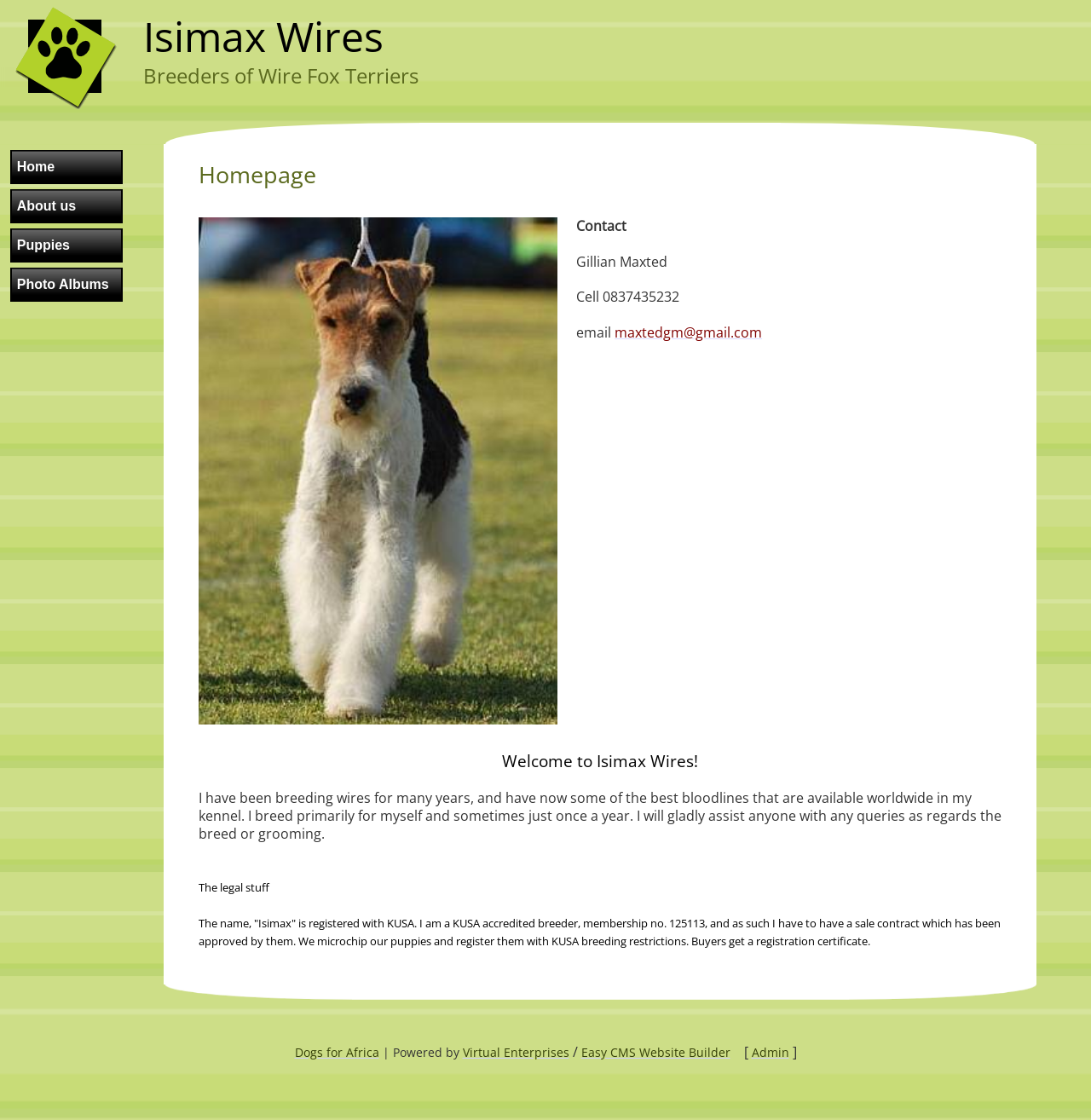What is the purpose of the breeder?
Give a detailed and exhaustive answer to the question.

The purpose of the breeder can be inferred from the text 'I have been breeding wires for many years, and have now some of the best bloodlines that are available worldwide in my kennel.' which is located in the table cell with bounding box coordinates [0.182, 0.704, 0.918, 0.753]. The breeder is primarily breeding for themselves and sometimes just once a year, and is also willing to assist with queries about the breed or grooming.